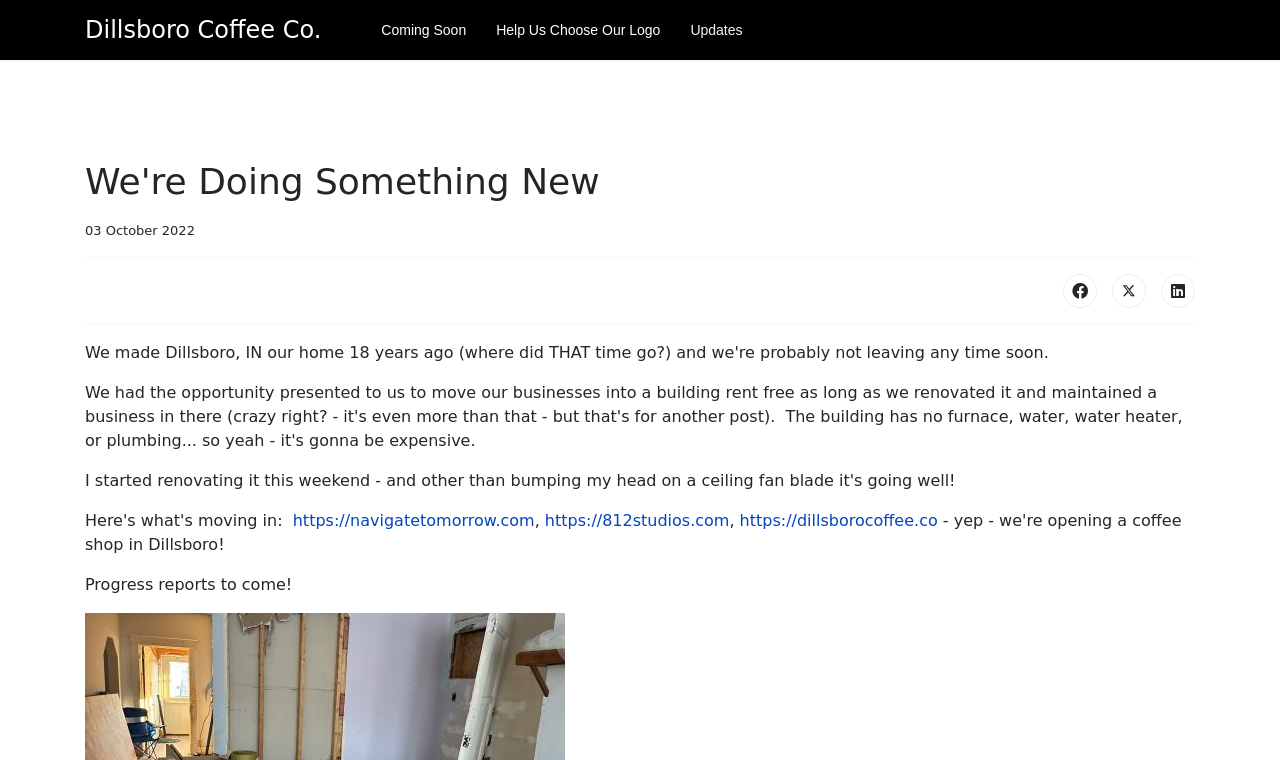Carefully examine the image and provide an in-depth answer to the question: What is the text of the progress report?

I found the text of the progress report by looking at the StaticText element located at the bottom of the page, which says 'Progress reports to come!'.